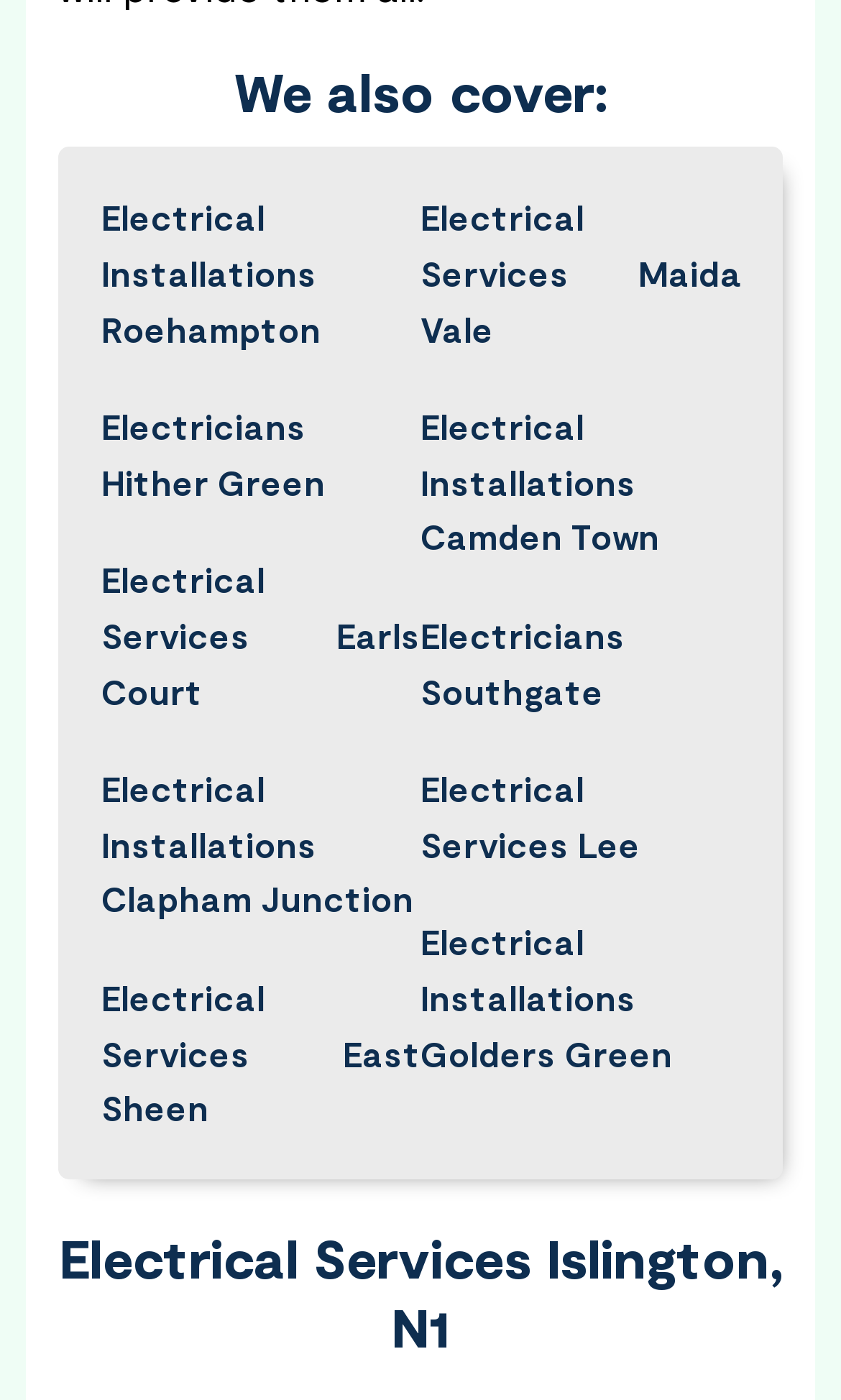What is the location mentioned in the second link from the top in the right column?
Using the image, give a concise answer in the form of a single word or short phrase.

Maida Vale